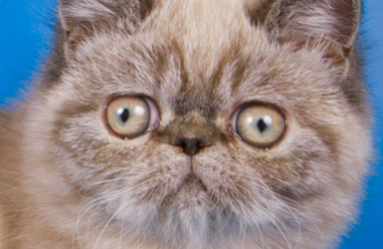Provide a thorough and detailed caption for the image.

The image features an adorable Exotic Shorthair kitten, showcasing its distinctive round face and large, expressive eyes that seem to capture curiosity and wonder. Its soft, fluffy fur appears to be a mix of cream and brown, adding to its charming appearance. The kitten gazes directly at the camera against a vibrant blue background, enhancing its striking features. This cute feline is part of a gallery related to a discussion about health issues in cats, specifically featuring themes such as prolapsed rectum in exotic shorthair kittens, highlighting the need for awareness and proper care for unique breeds.